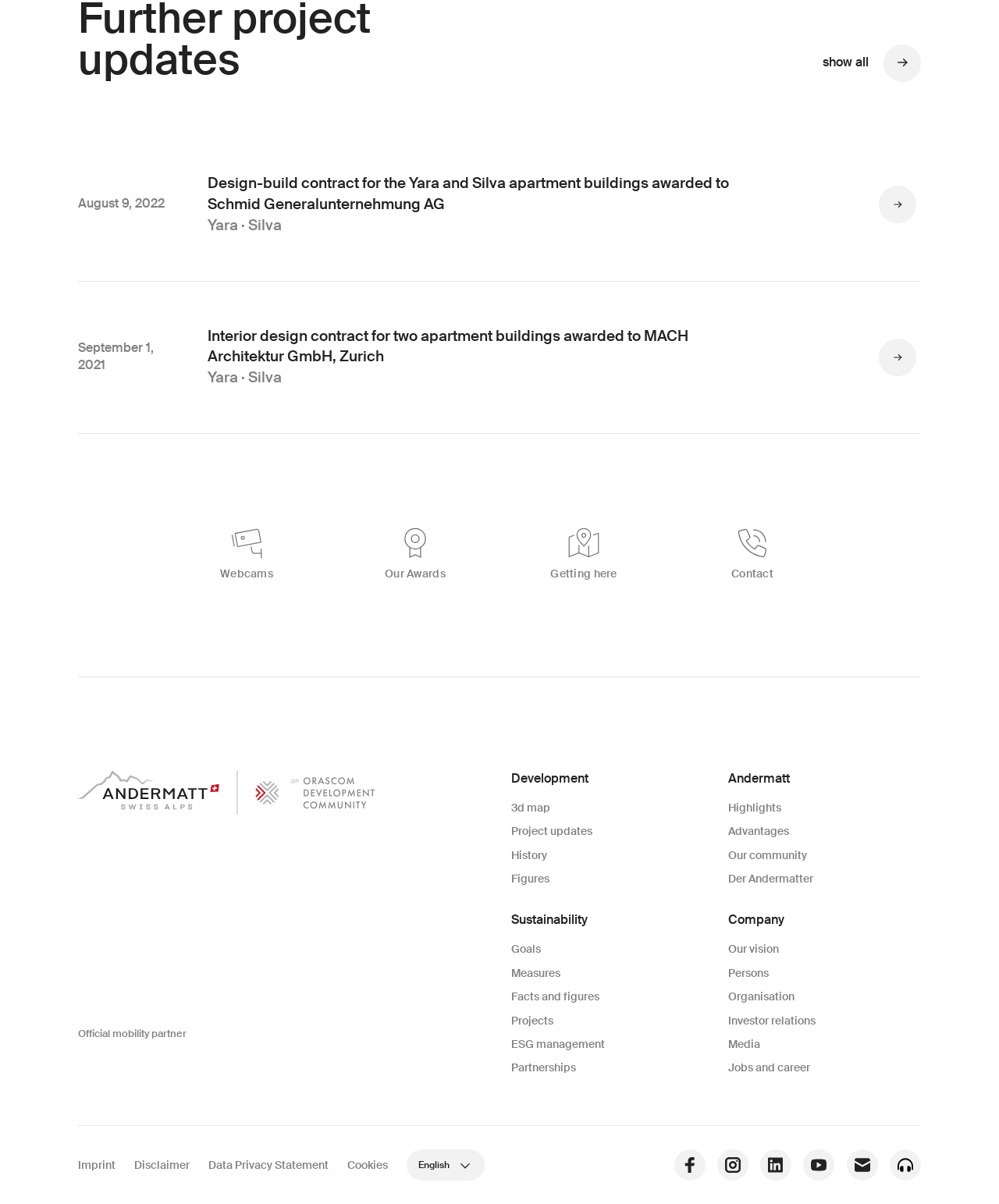What is the link to the 3D map?
Refer to the image and provide a one-word or short phrase answer.

3d map